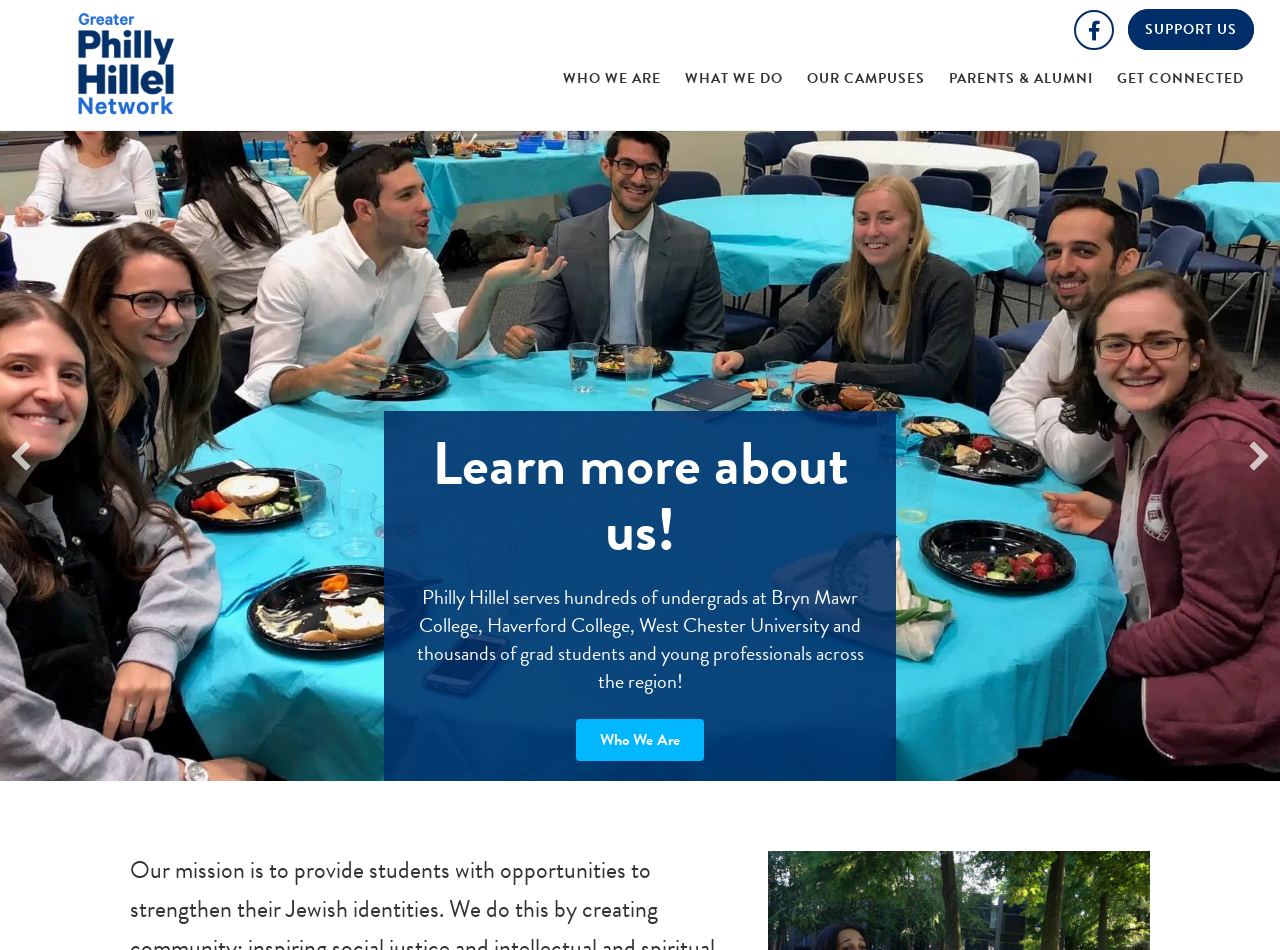Identify the bounding box of the HTML element described here: "parent_node: Email * aria-describedby="email-notes" name="email"". Provide the coordinates as four float numbers between 0 and 1: [left, top, right, bottom].

None